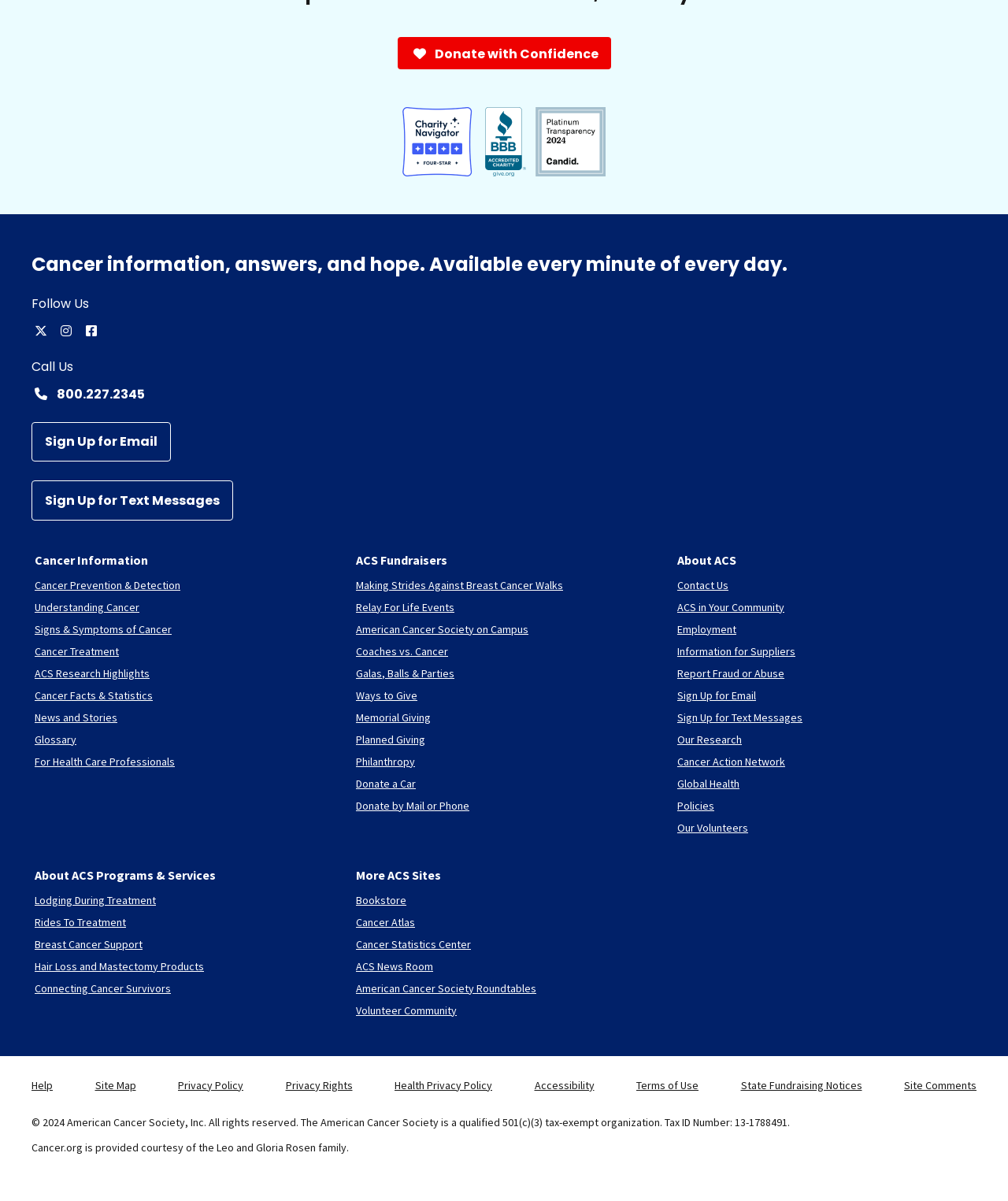How can I support the organization?
Please respond to the question with a detailed and informative answer.

The webpage provides various ways to support the organization, including donating, volunteering, and participating in fundraising events, which can be found under the 'ACS Fundraisers' heading.